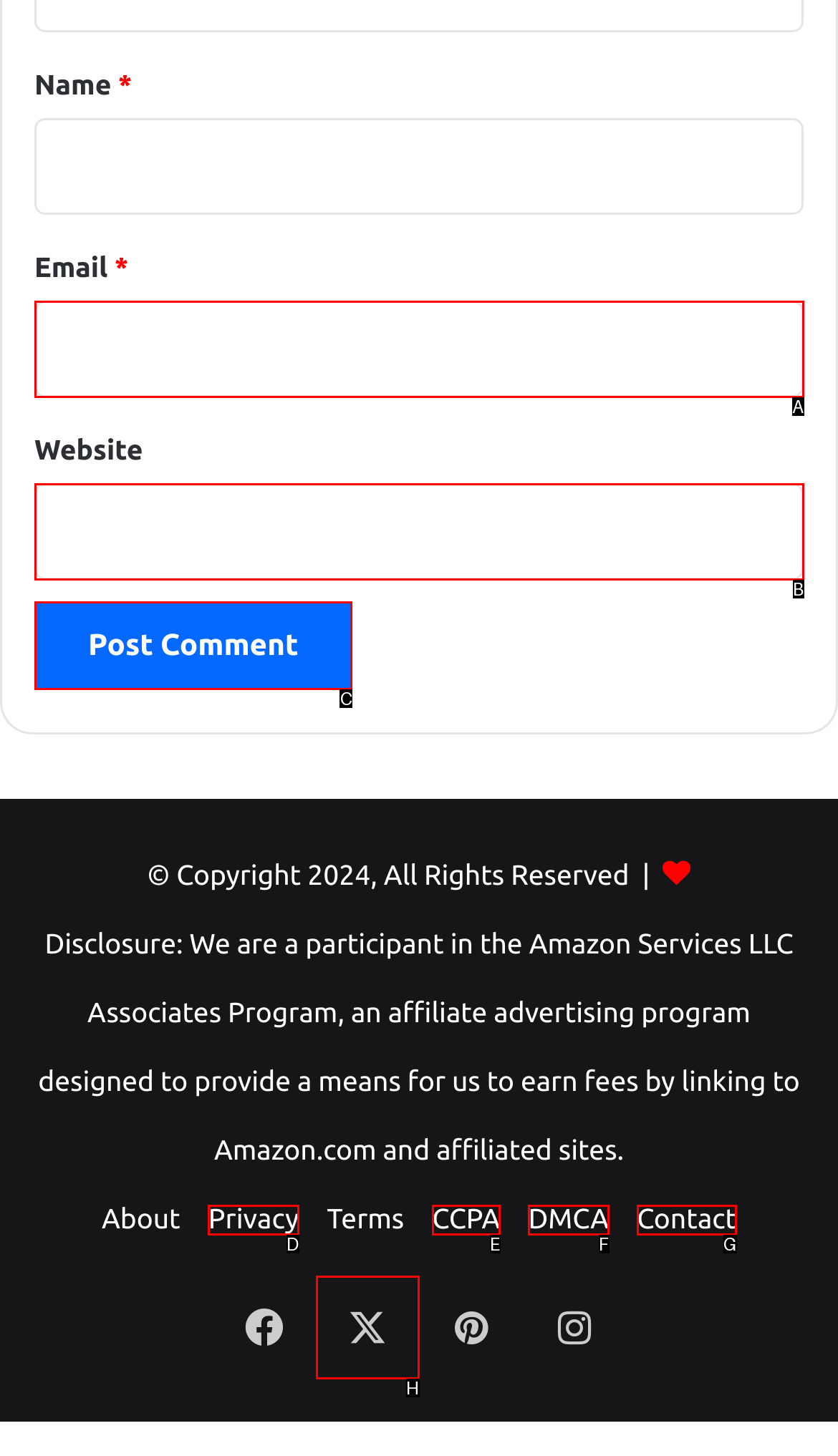Given the description: parent_node: Email * aria-describedby="email-notes" name="email"
Identify the letter of the matching UI element from the options.

A